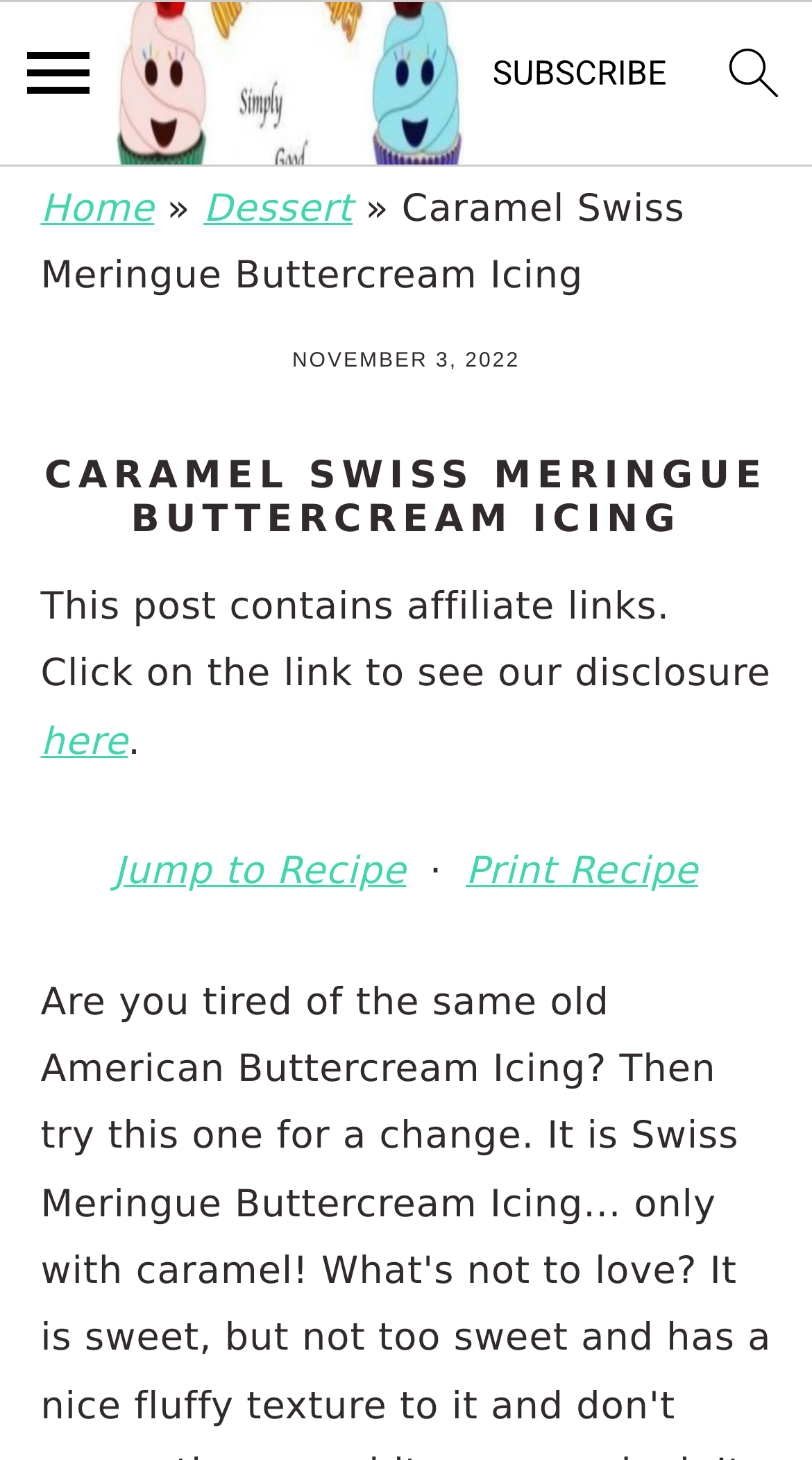Please identify the bounding box coordinates of the clickable area that will allow you to execute the instruction: "Jump to Recipe".

[0.14, 0.575, 0.5, 0.621]